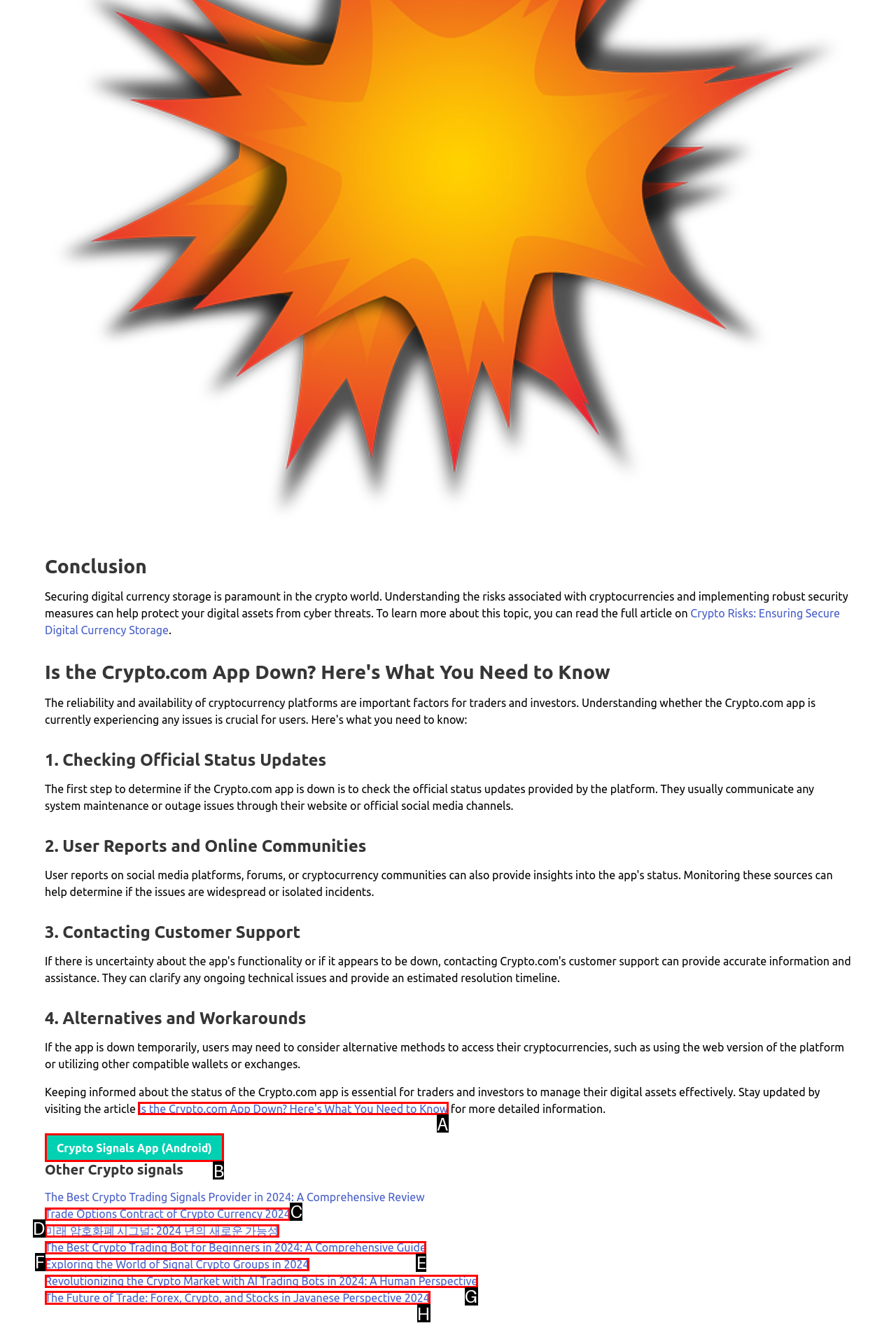Decide which HTML element to click to complete the task: Check the article about the future of trade in Javanese perspective Provide the letter of the appropriate option.

H